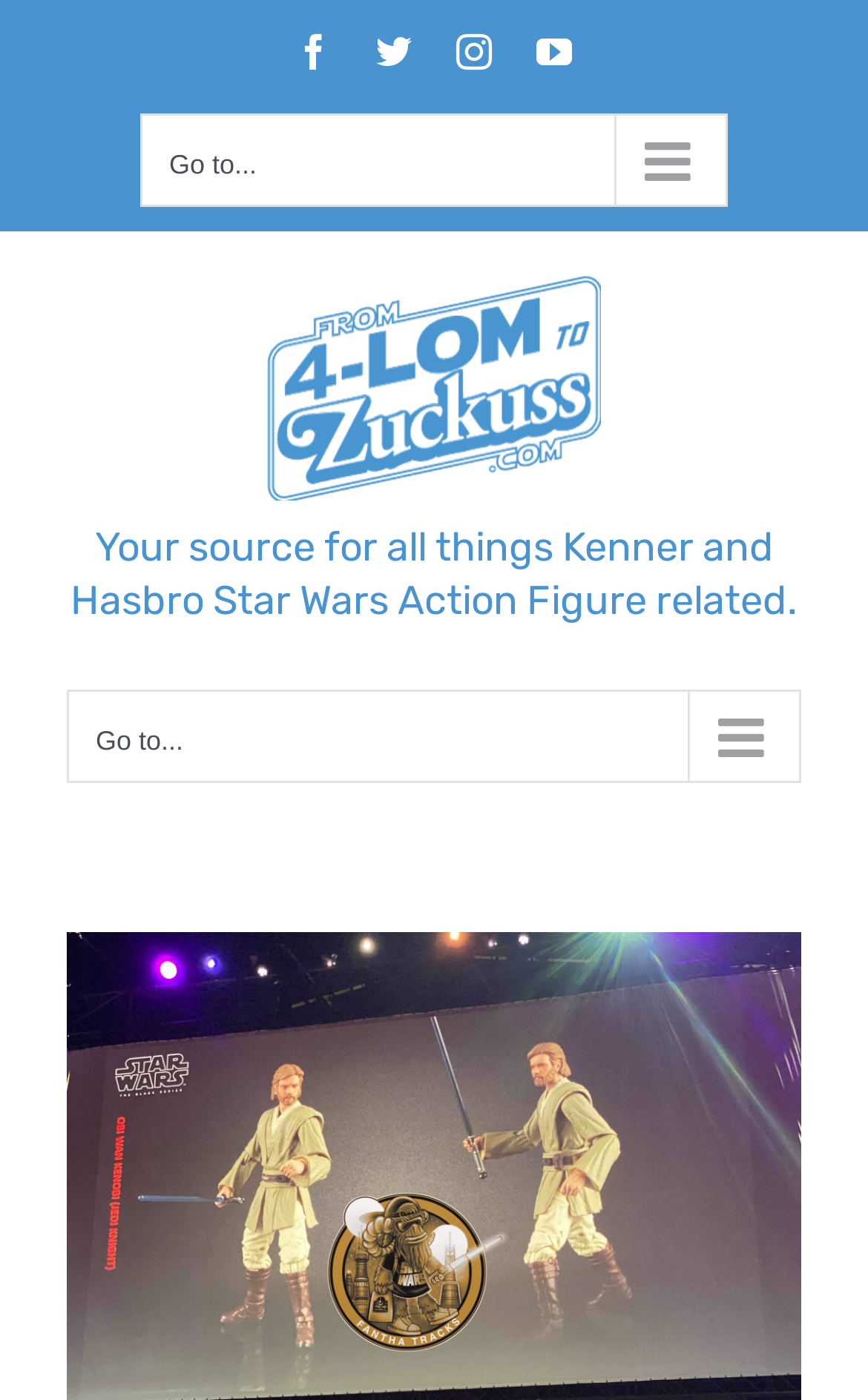What is the logo of this website?
Using the picture, provide a one-word or short phrase answer.

From 4-LOM to Zuckuss.com Logo